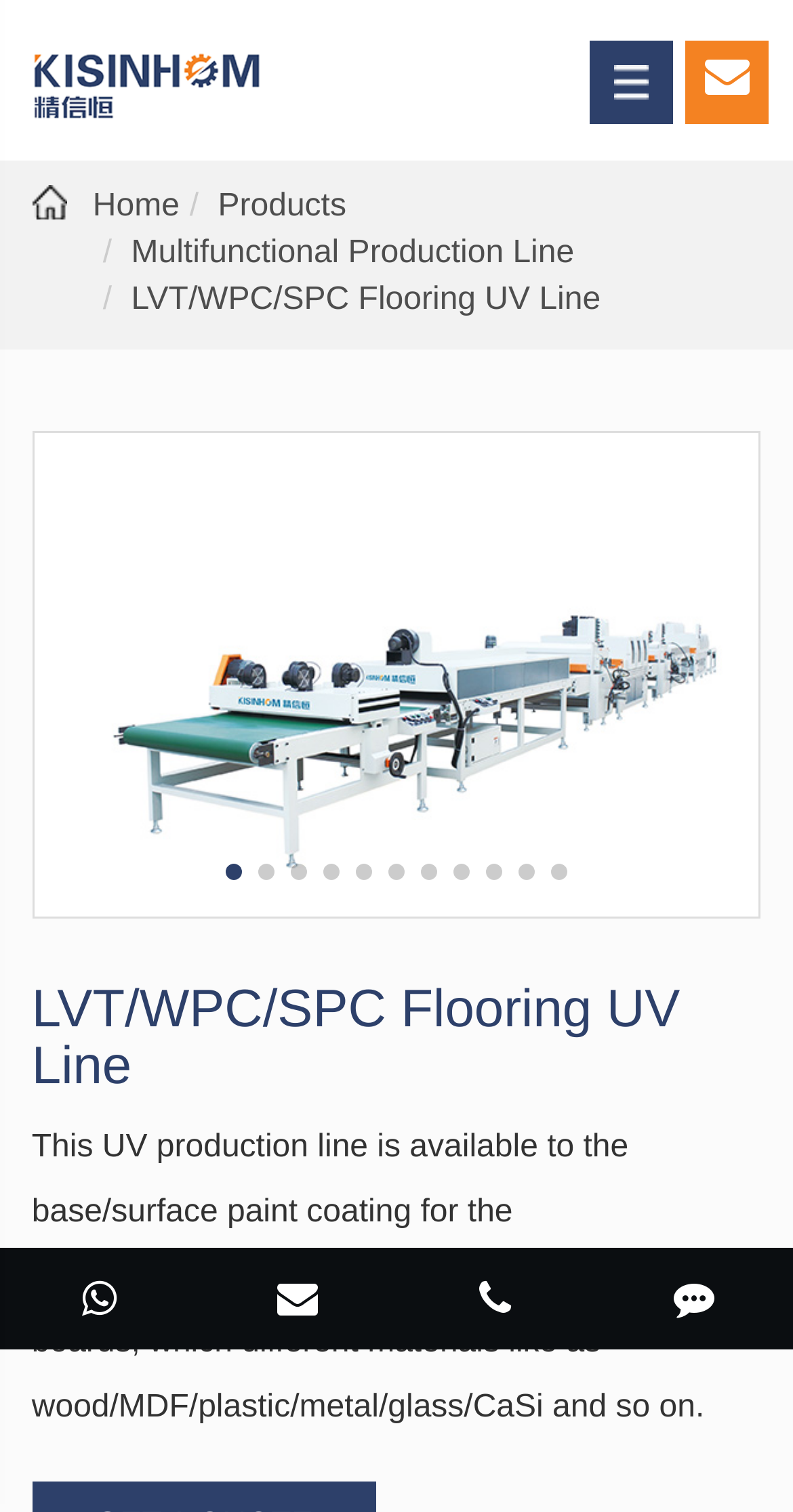Could you find the bounding box coordinates of the clickable area to complete this instruction: "send feedback"?

[0.753, 0.832, 0.997, 0.891]